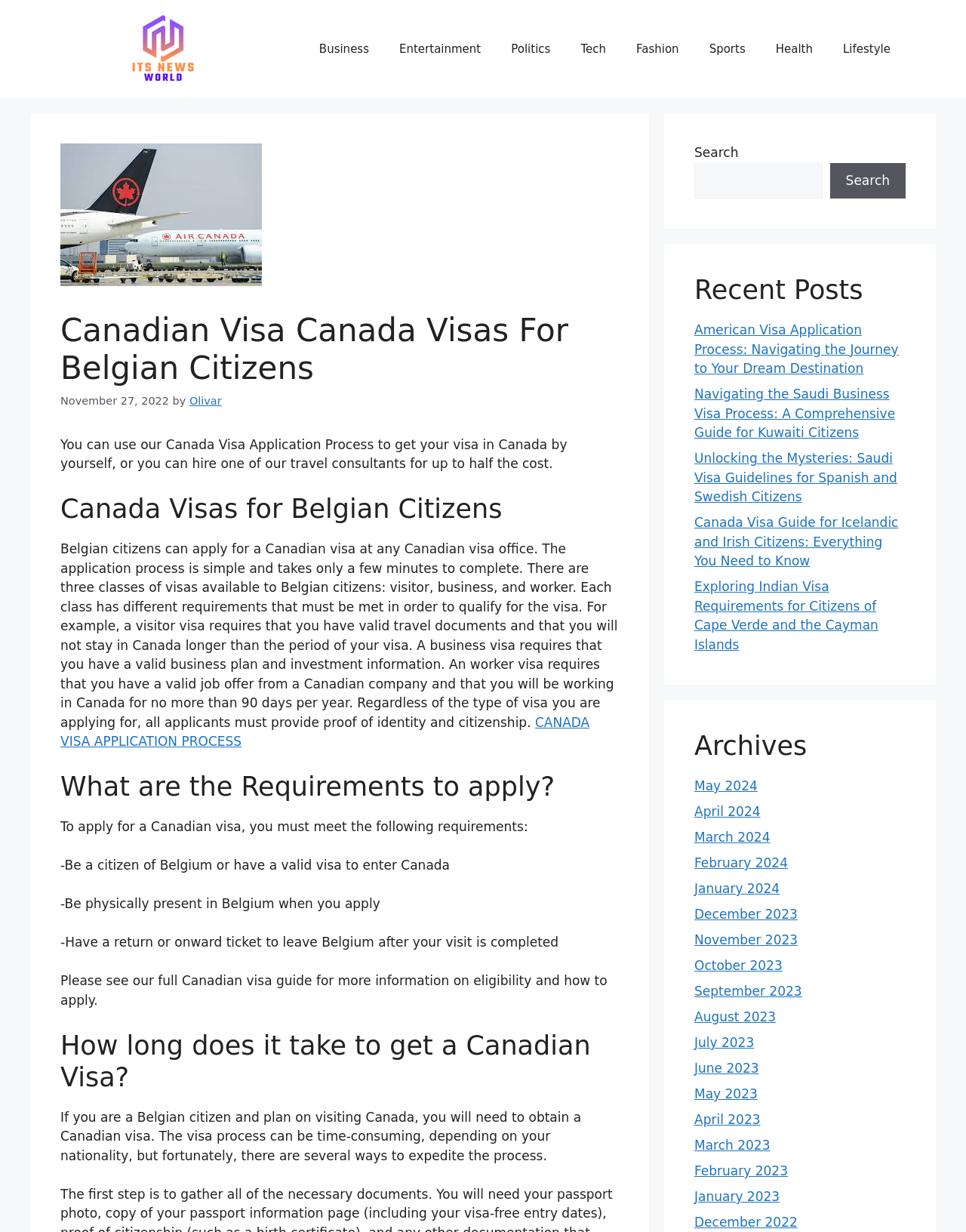Please provide a comprehensive answer to the question based on the screenshot: What is the purpose of the search box?

I inferred the purpose of the search box by its location and label, which suggests that it is intended for users to search the website for specific content.